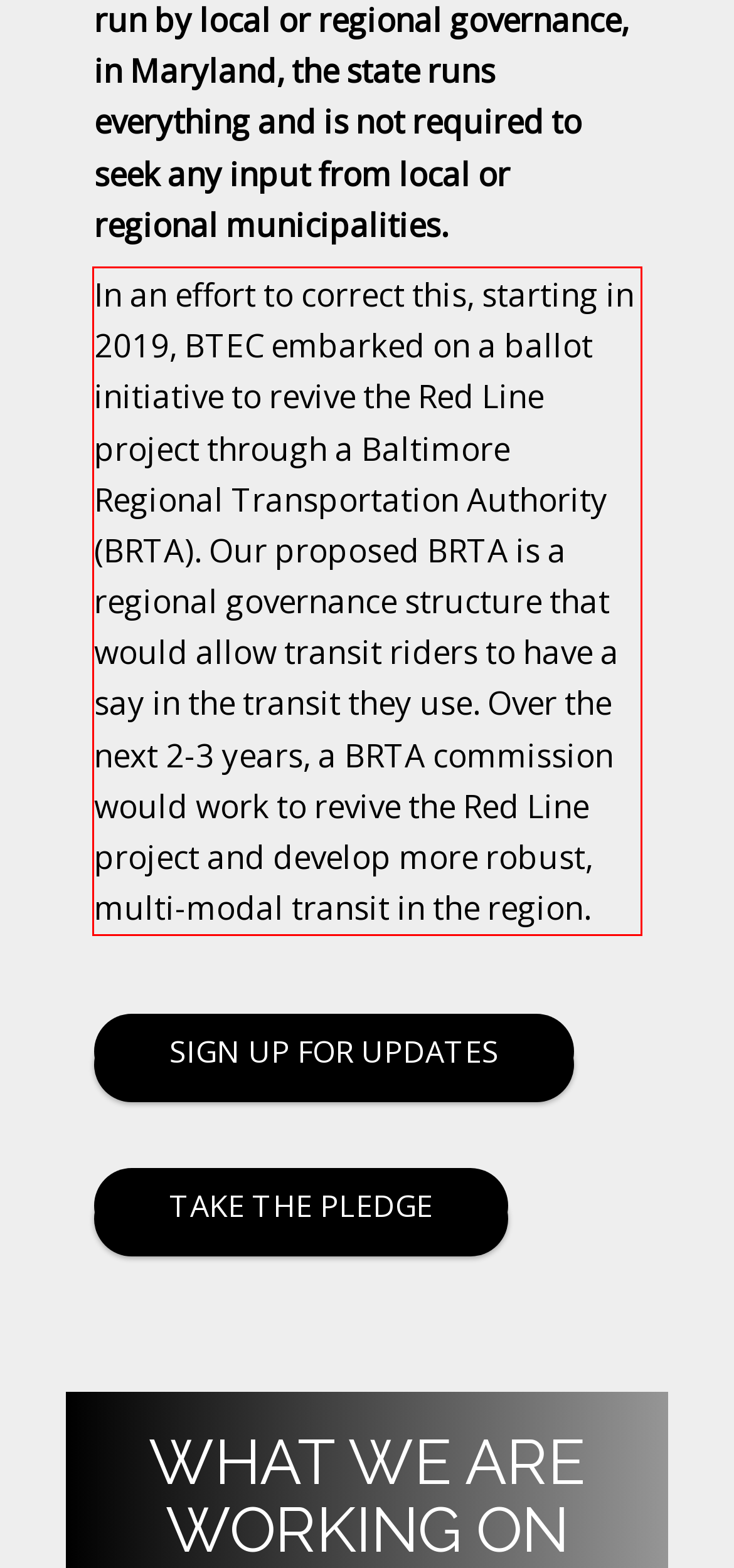Given the screenshot of a webpage, identify the red rectangle bounding box and recognize the text content inside it, generating the extracted text.

In an effort to correct this, starting in 2019, BTEC embarked on a ballot initiative to revive the Red Line project through a Baltimore Regional Transportation Authority (BRTA). Our proposed BRTA is a regional governance structure that would allow transit riders to have a say in the transit they use. Over the next 2-3 years, a BRTA commission would work to revive the Red Line project and develop more robust, multi-modal transit in the region.